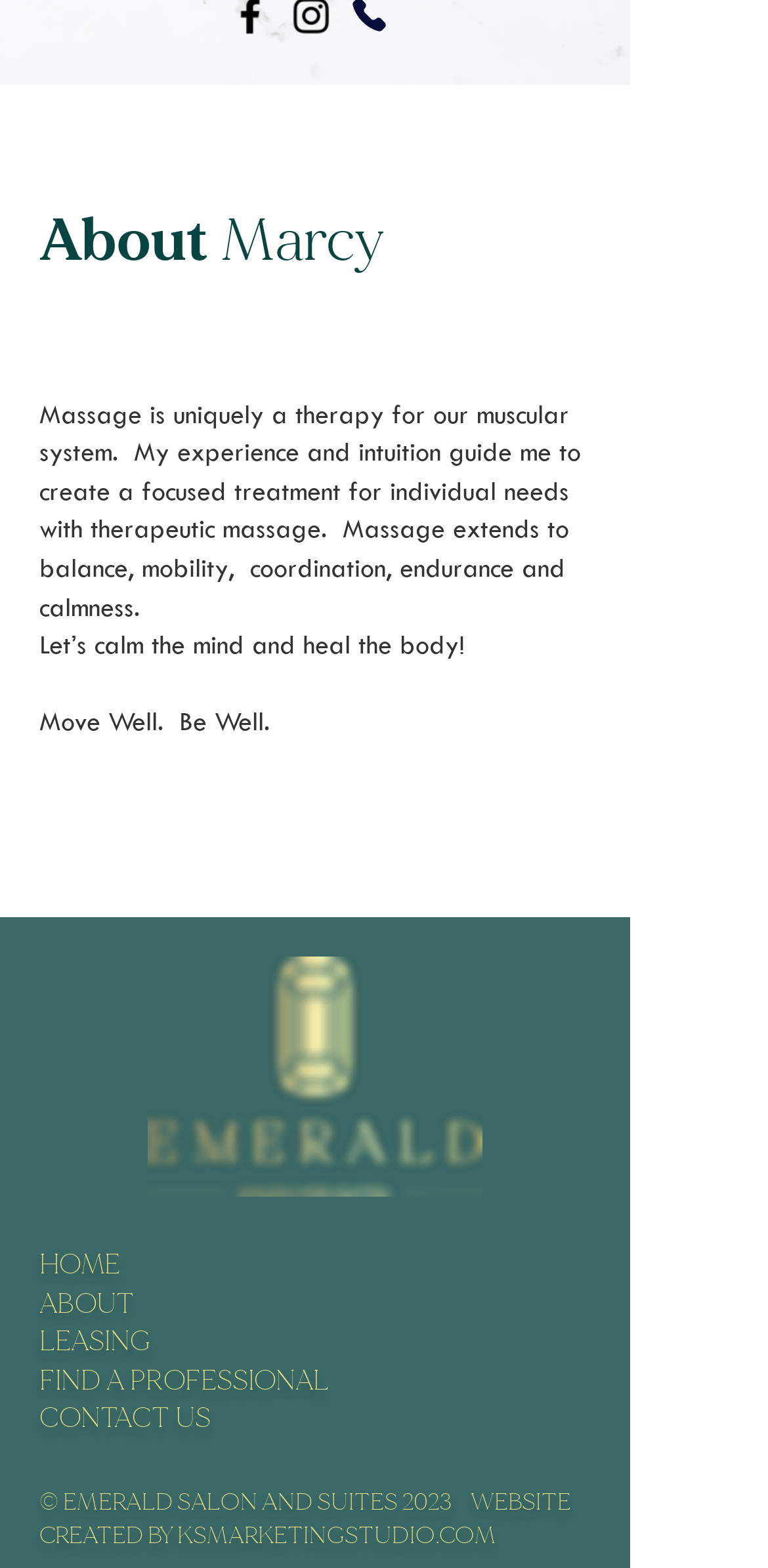Respond to the question below with a single word or phrase: What is the year of copyright?

2023